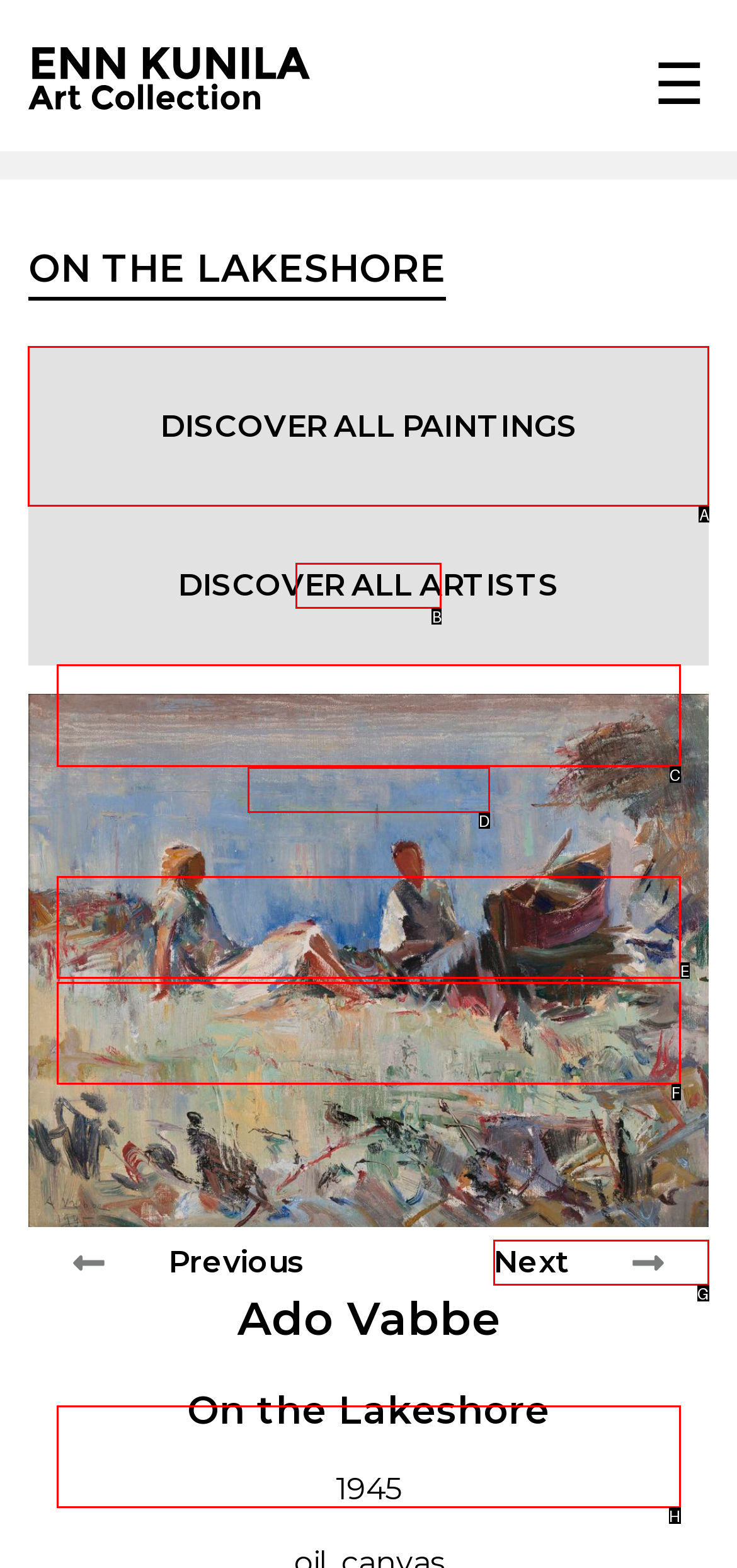Pick the HTML element that should be clicked to execute the task: Discover all paintings
Respond with the letter corresponding to the correct choice.

A